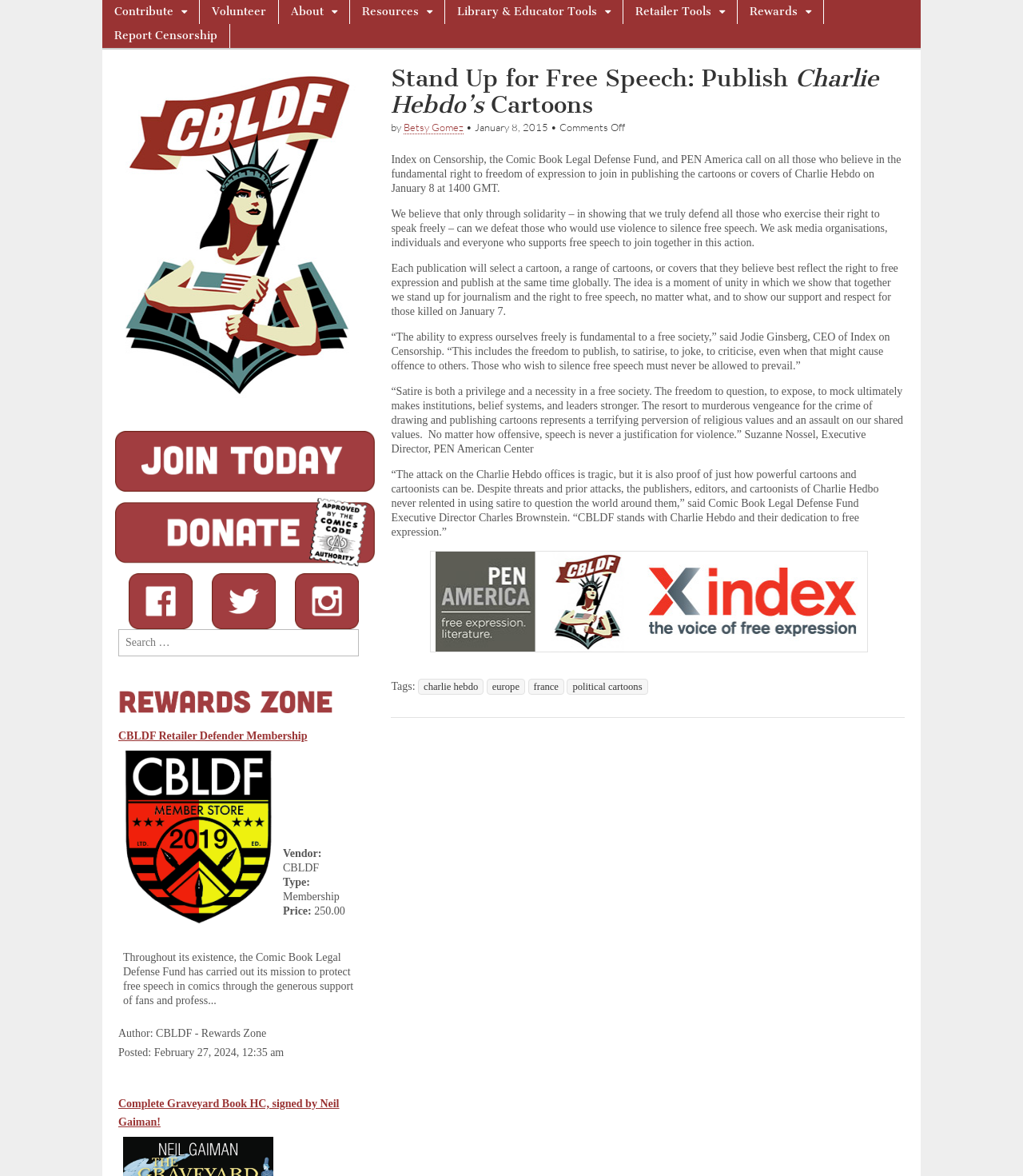Answer the question using only one word or a concise phrase: Who is the author of the article?

Betsy Gomez